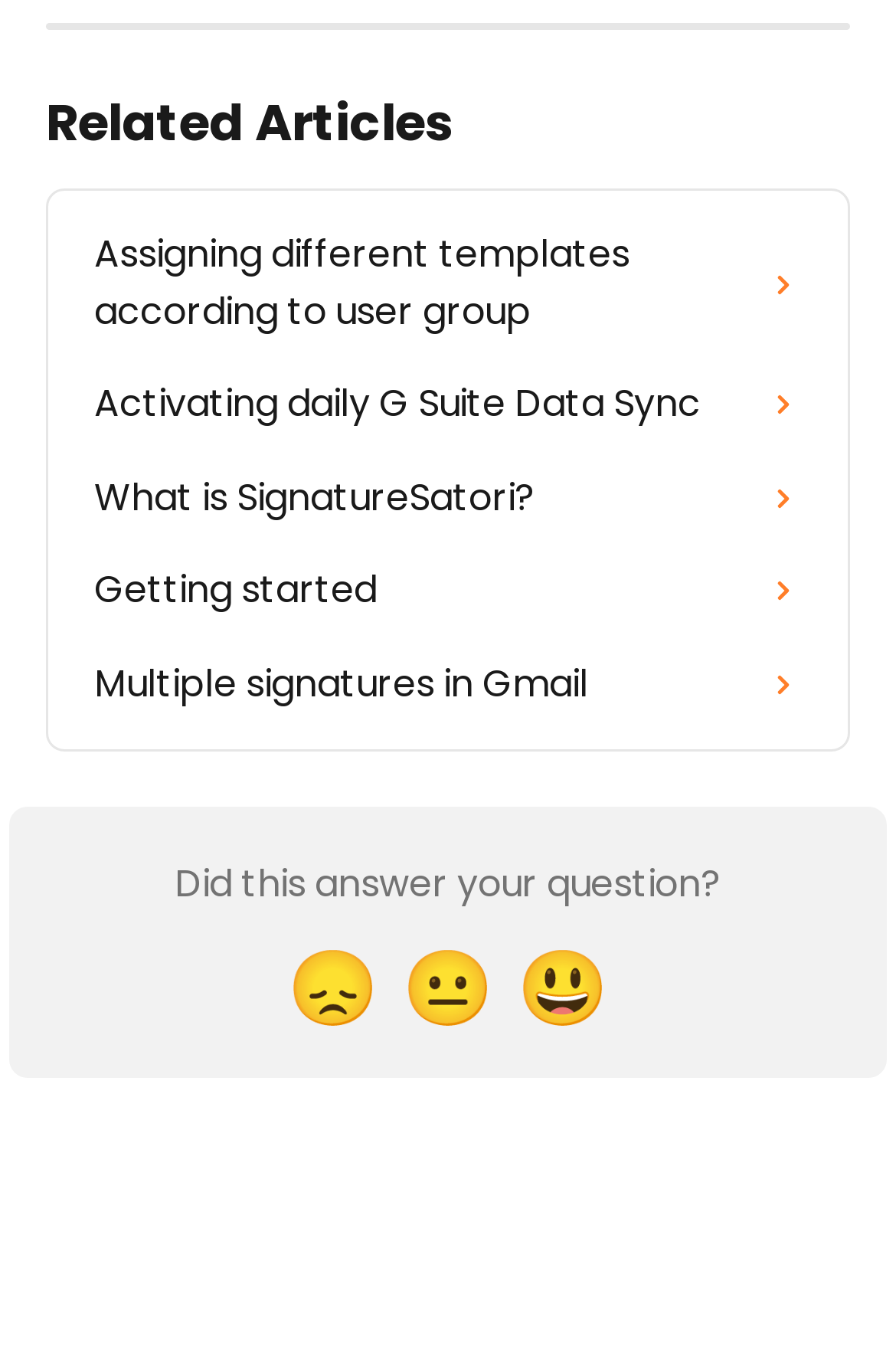Based on the image, give a detailed response to the question: What is the title of the section above the links?

I determined the title of the section by looking at the StaticText element with the text 'Related Articles' which is located above the links.